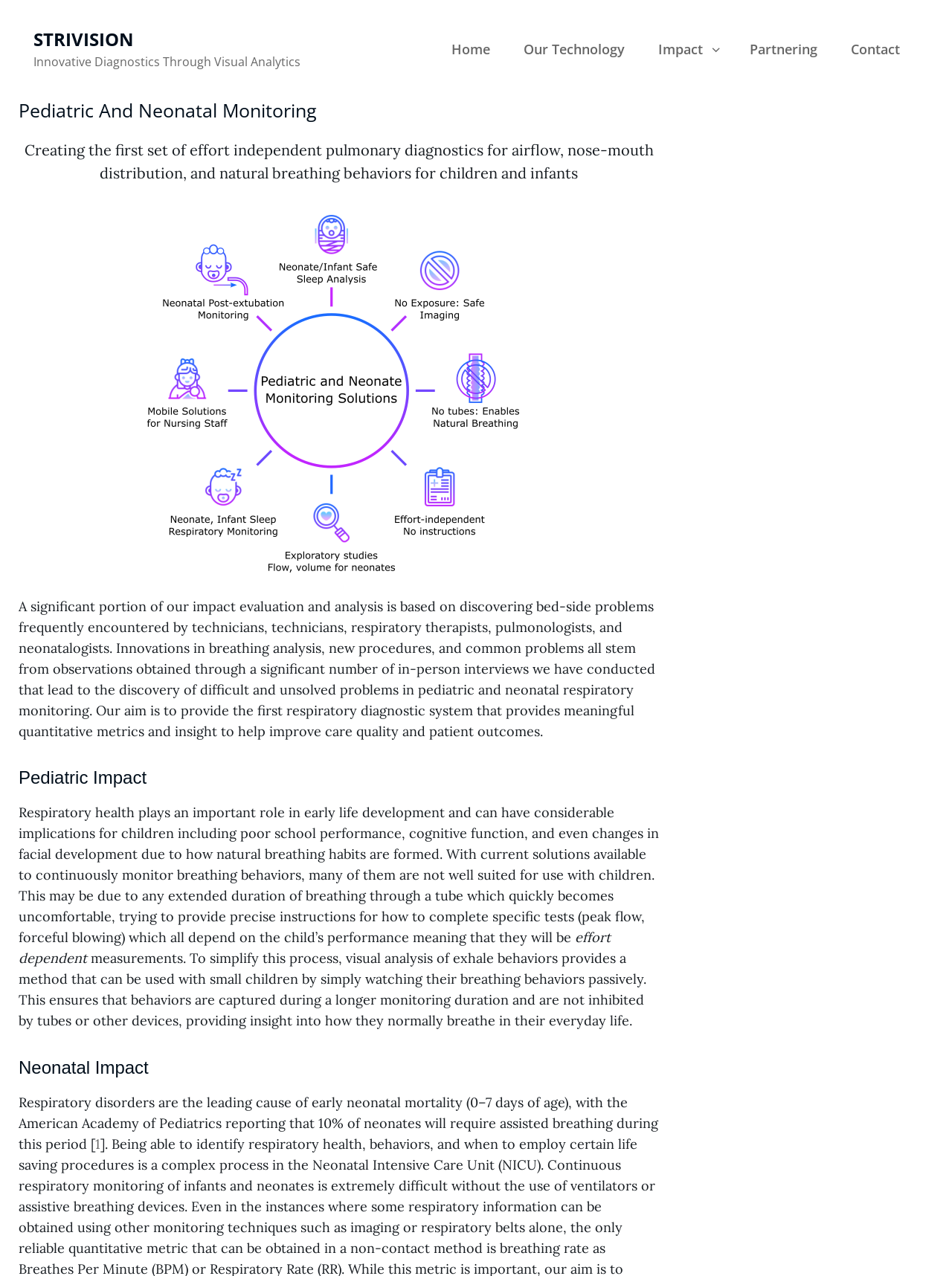Can you locate the main headline on this webpage and provide its text content?

Pediatric And Neonatal Monitoring